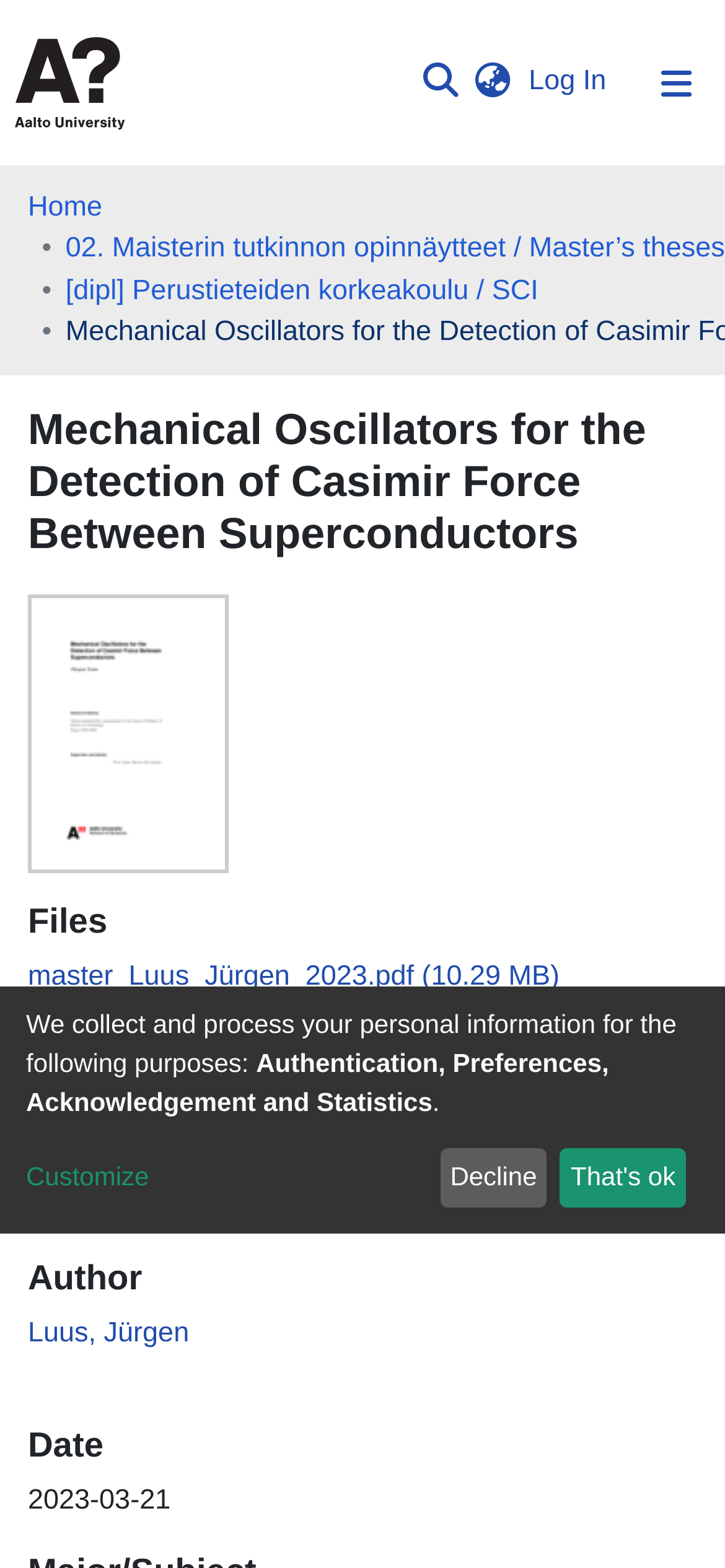Determine the bounding box coordinates for the clickable element required to fulfill the instruction: "View master thesis by Luus, Jürgen". Provide the coordinates as four float numbers between 0 and 1, i.e., [left, top, right, bottom].

[0.038, 0.84, 0.261, 0.86]